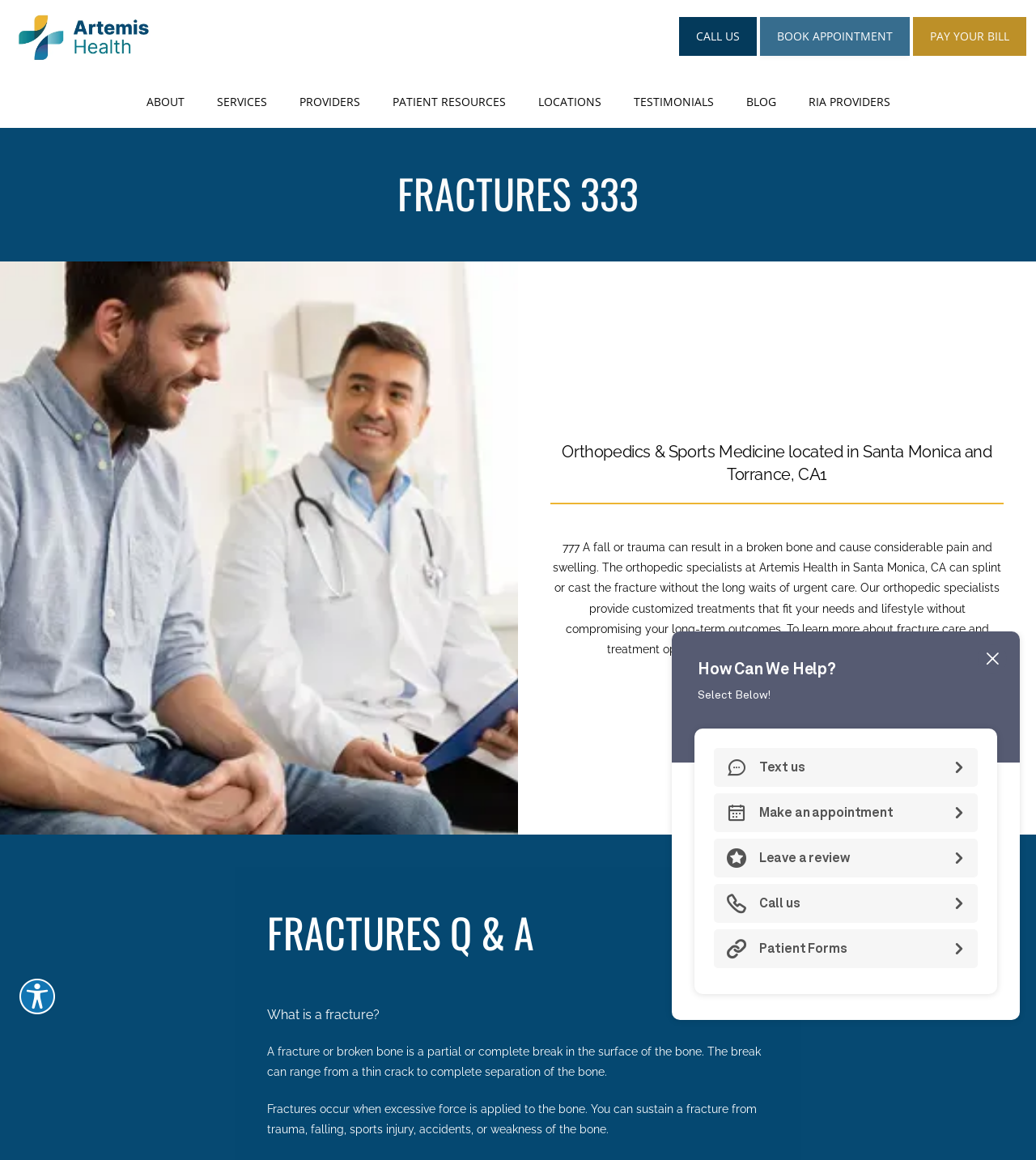What are the services provided by the orthopedic specialists?
From the image, respond with a single word or phrase.

Splint or cast the fracture